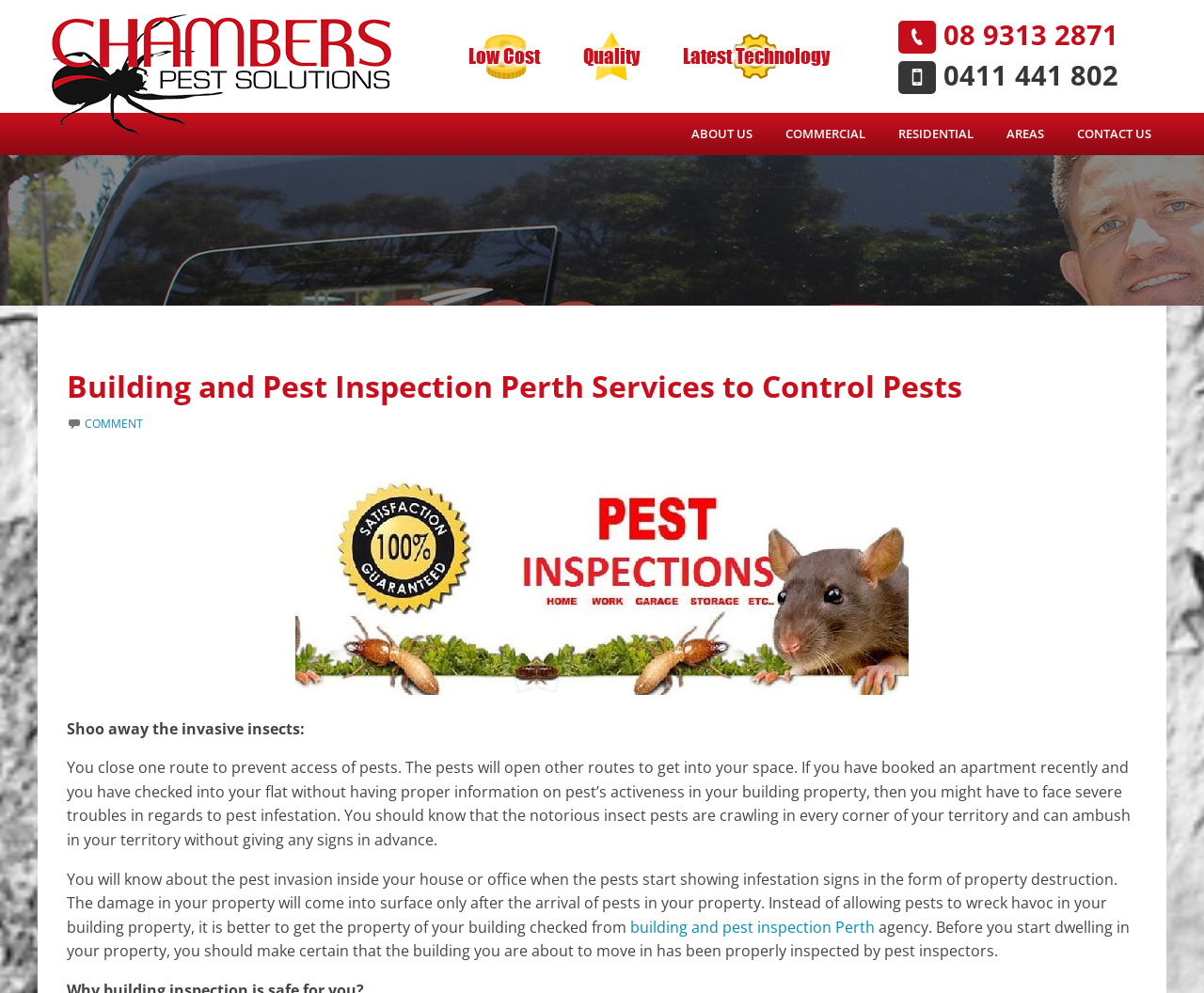Give the bounding box coordinates for this UI element: "Comment". The coordinates should be four float numbers between 0 and 1, arranged as [left, top, right, bottom].

[0.07, 0.418, 0.119, 0.434]